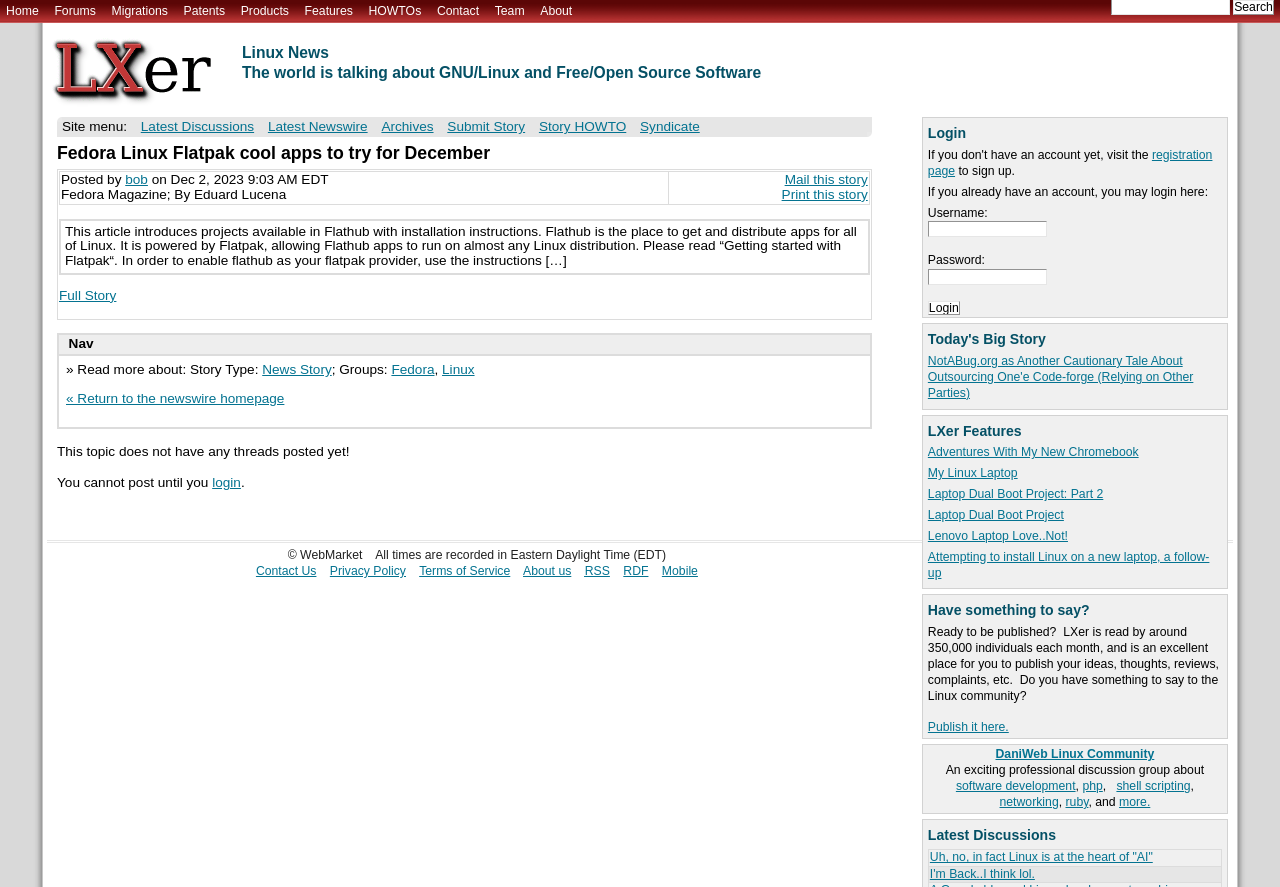What is the website's logo?
Answer with a single word or phrase by referring to the visual content.

LXer